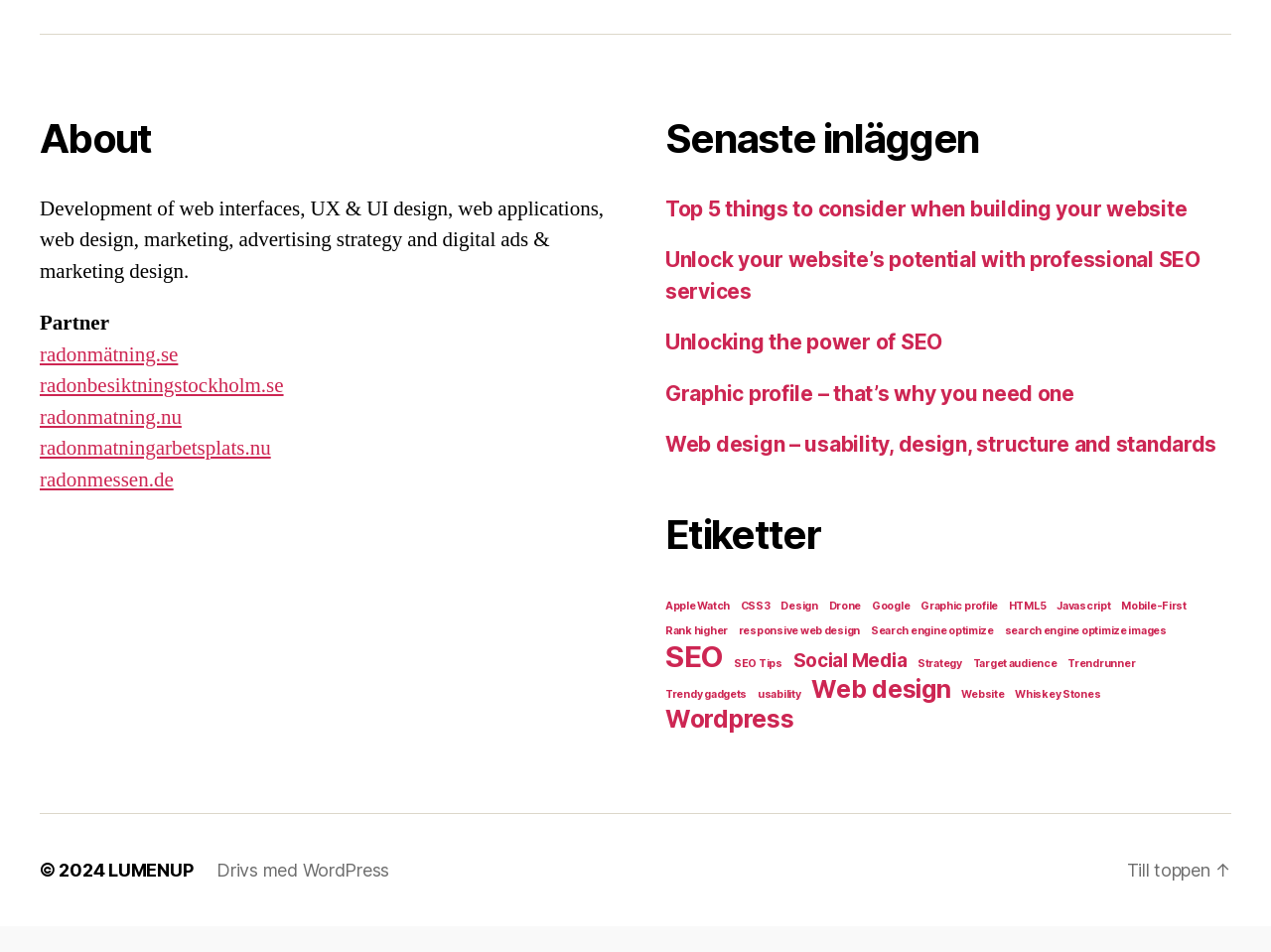Reply to the question with a single word or phrase:
What is the main topic of the webpage?

Web design and development